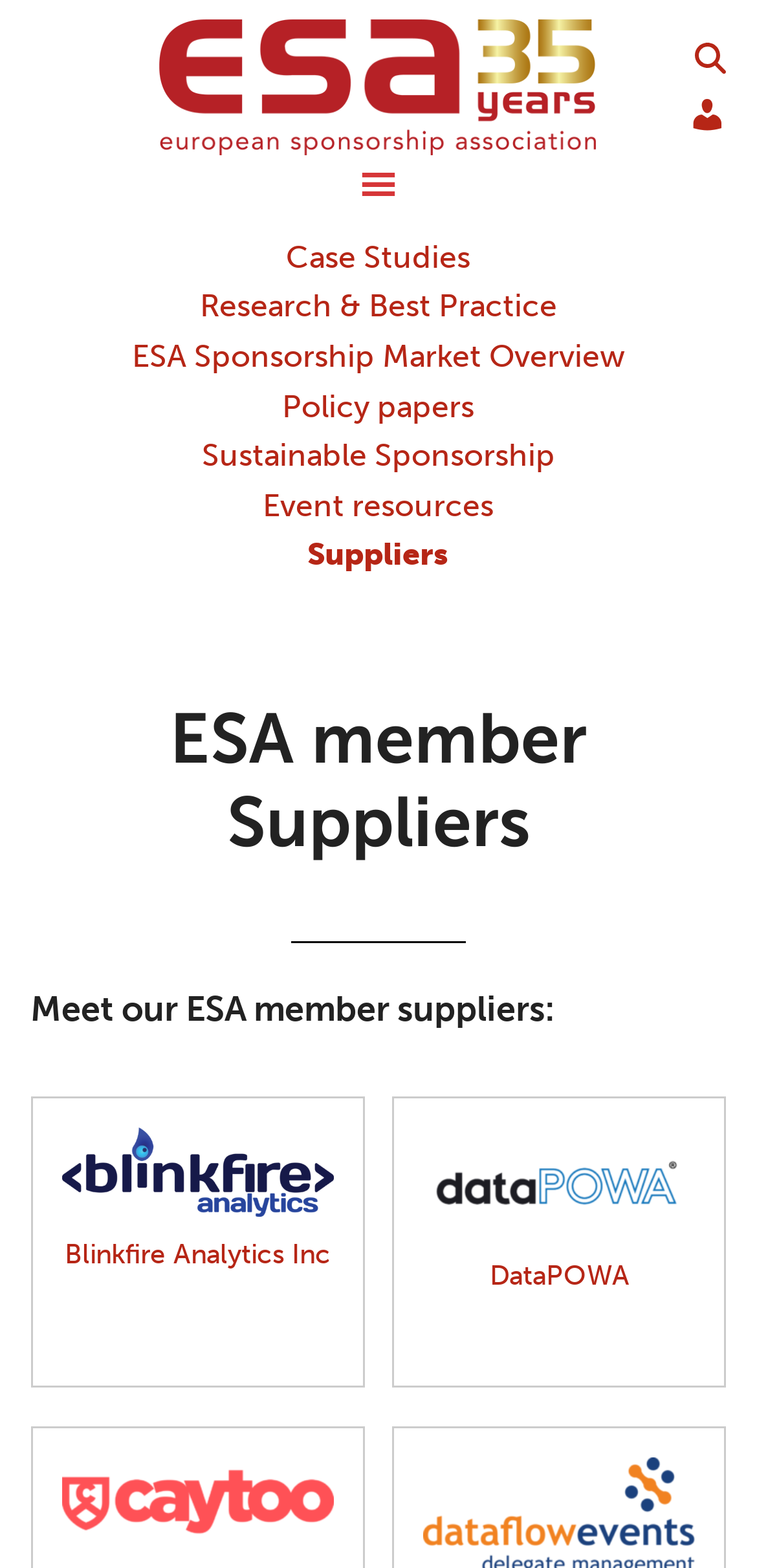What is the main navigation menu?
Using the image as a reference, give an elaborate response to the question.

The main navigation menu is located at the top of the webpage, and it is labeled as 'Main'. This can be determined by looking at the navigation element with the text 'Main' and its bounding box coordinates [0.04, 0.103, 0.96, 0.143].